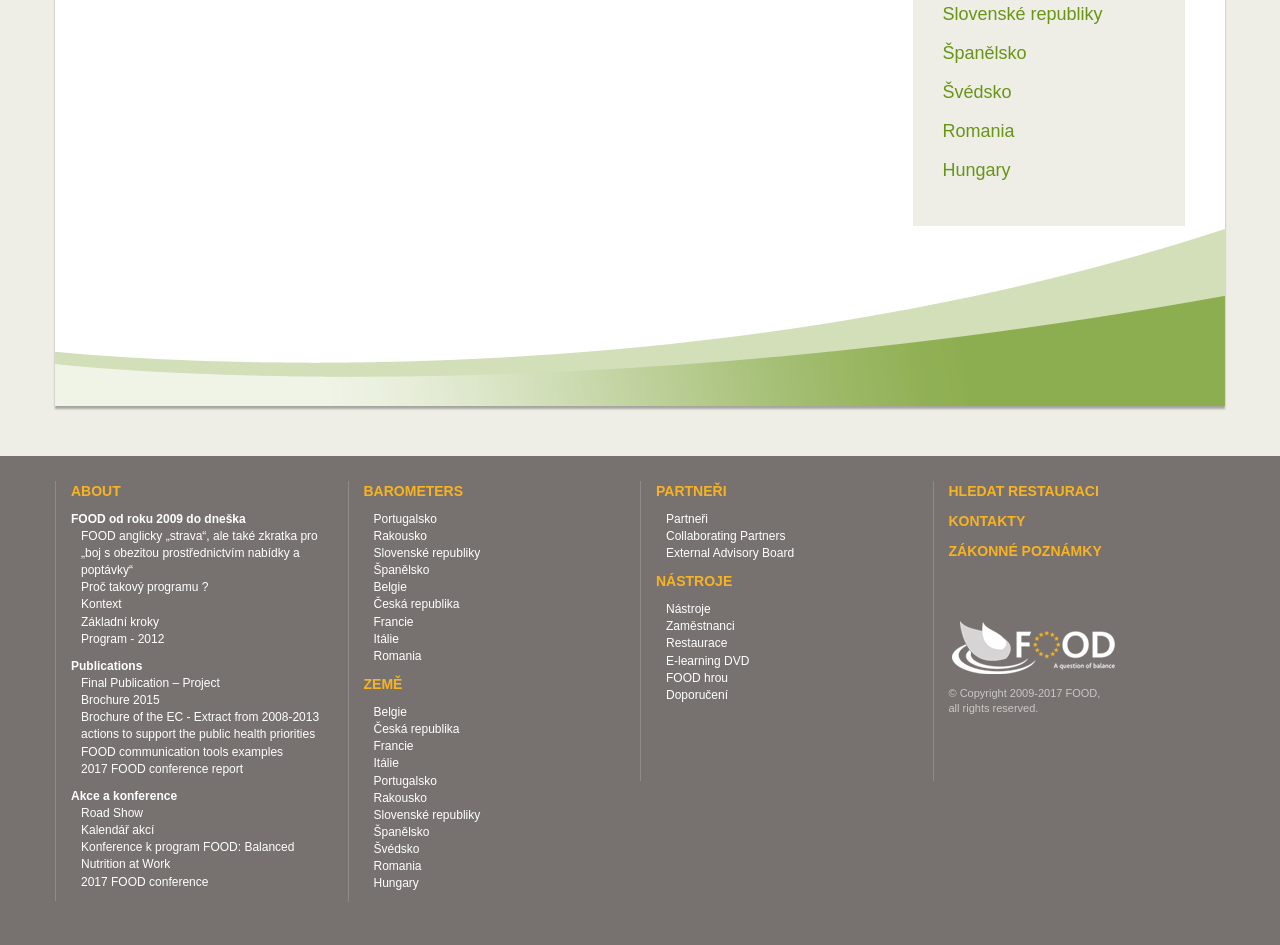Given the element description, predict the bounding box coordinates in the format (top-left x, top-left y, bottom-right x, bottom-right y), using floating point numbers between 0 and 1: Program - 2012

[0.063, 0.668, 0.128, 0.683]